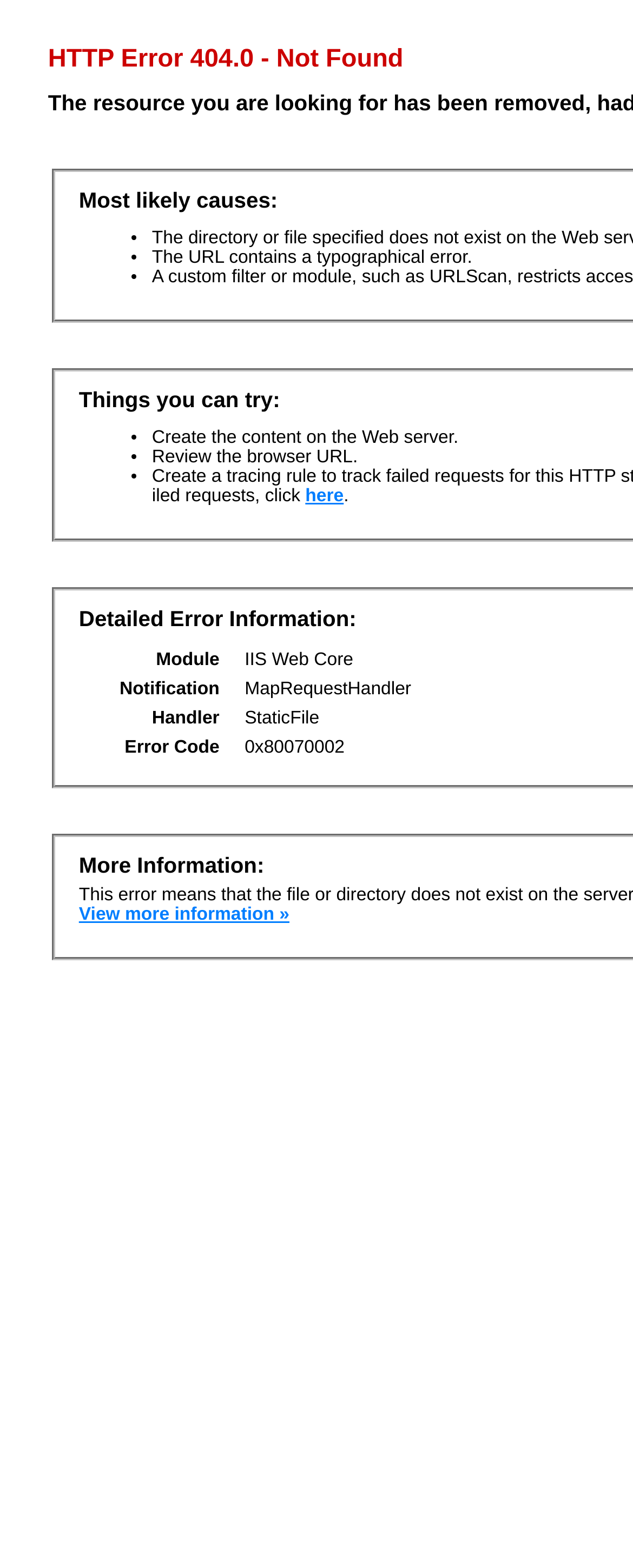What is the module involved?
Please provide a full and detailed response to the question.

I found the module involved by looking at the table on the webpage, specifically the row with the header 'Module' and the corresponding grid cell that contains the module name 'IIS Web Core'.